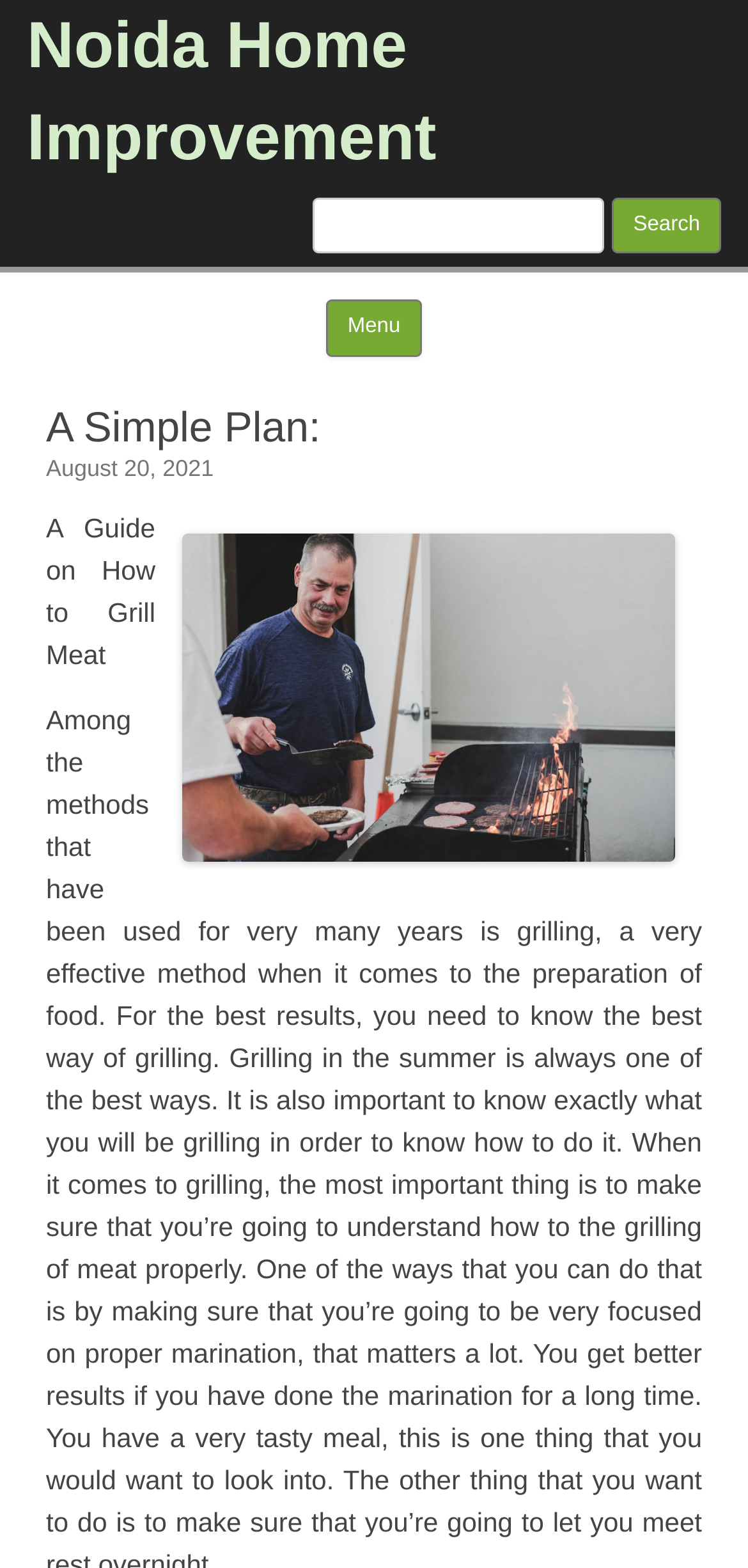What is the purpose of the search bar?
Your answer should be a single word or phrase derived from the screenshot.

To search the website